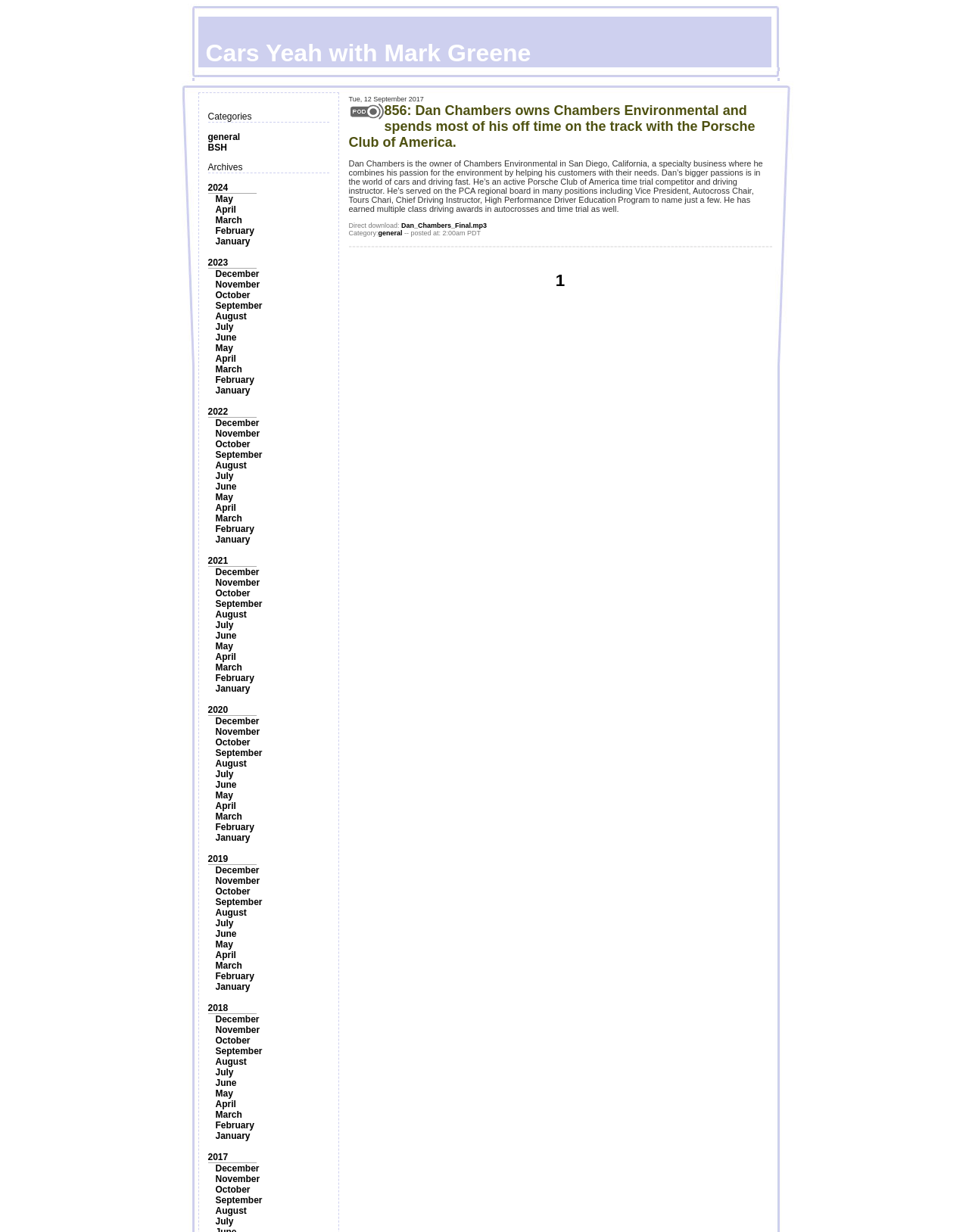Using the information in the image, give a comprehensive answer to the question: 
What is the month listed below 2023?

The month listed below 2023 is 'December' which is a link on the webpage.